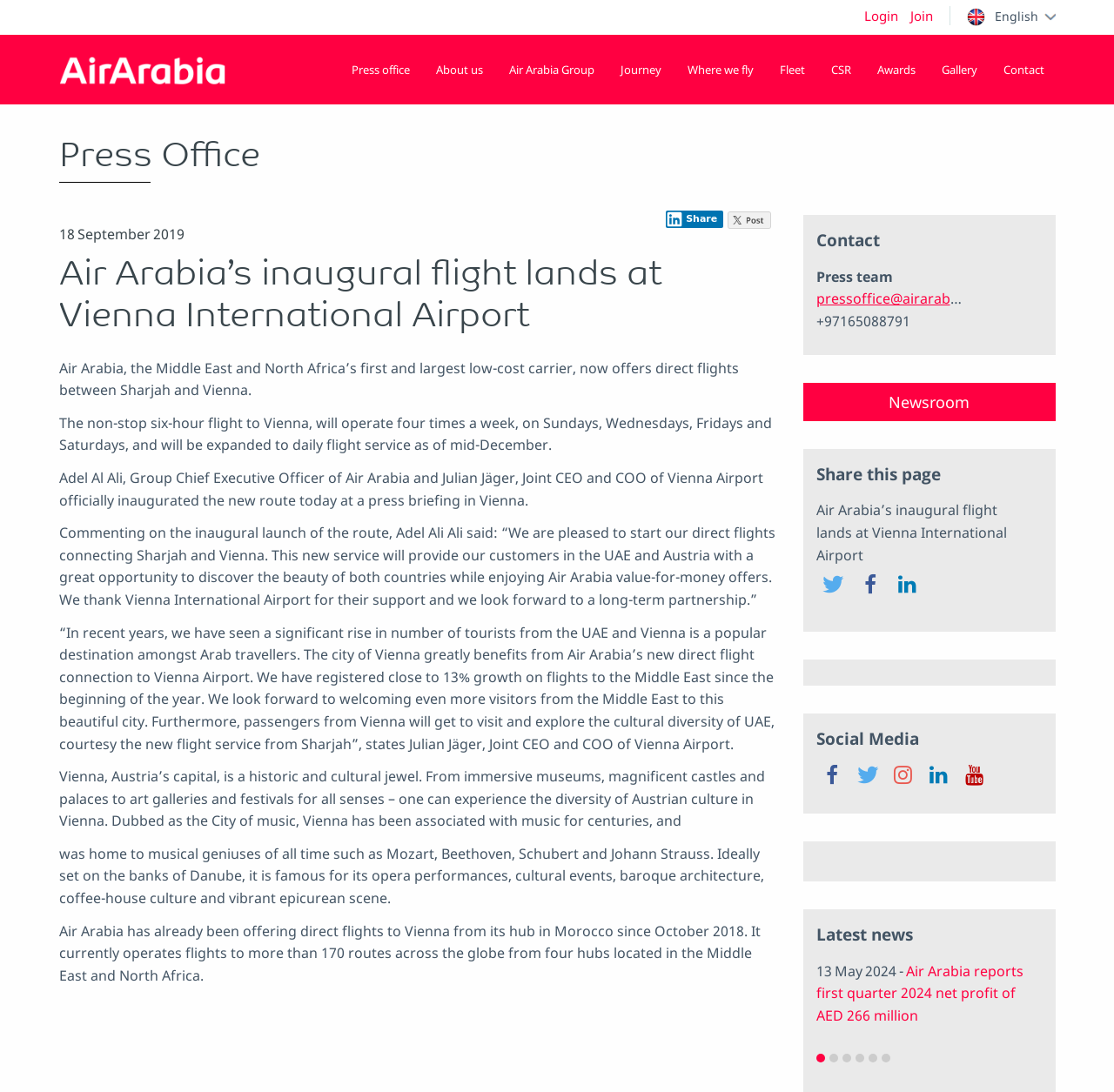Point out the bounding box coordinates of the section to click in order to follow this instruction: "View the captcha".

None